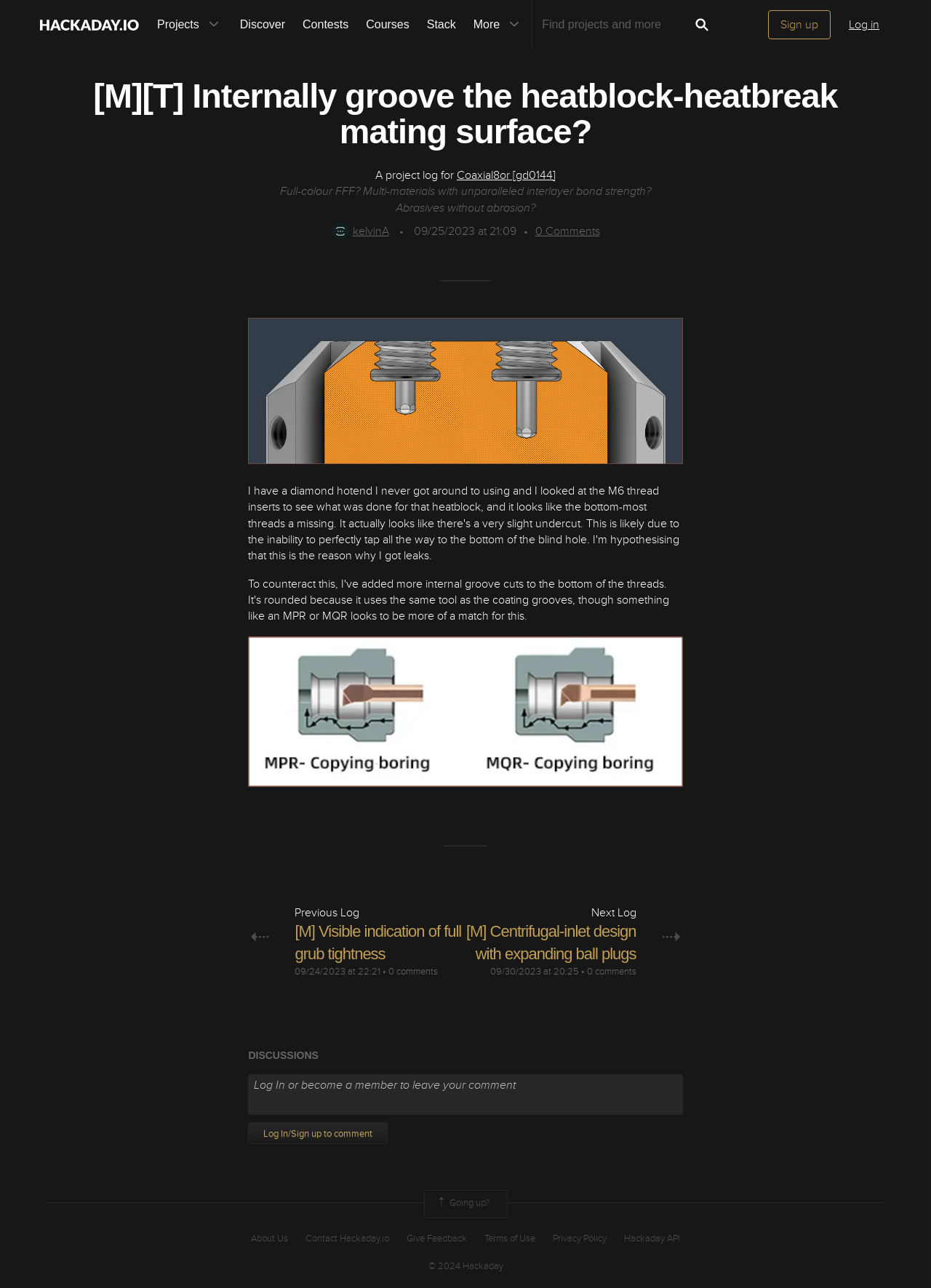Locate the bounding box coordinates for the element described below: "Log In/Sign up to comment". The coordinates must be four float values between 0 and 1, formatted as [left, top, right, bottom].

[0.267, 0.871, 0.417, 0.888]